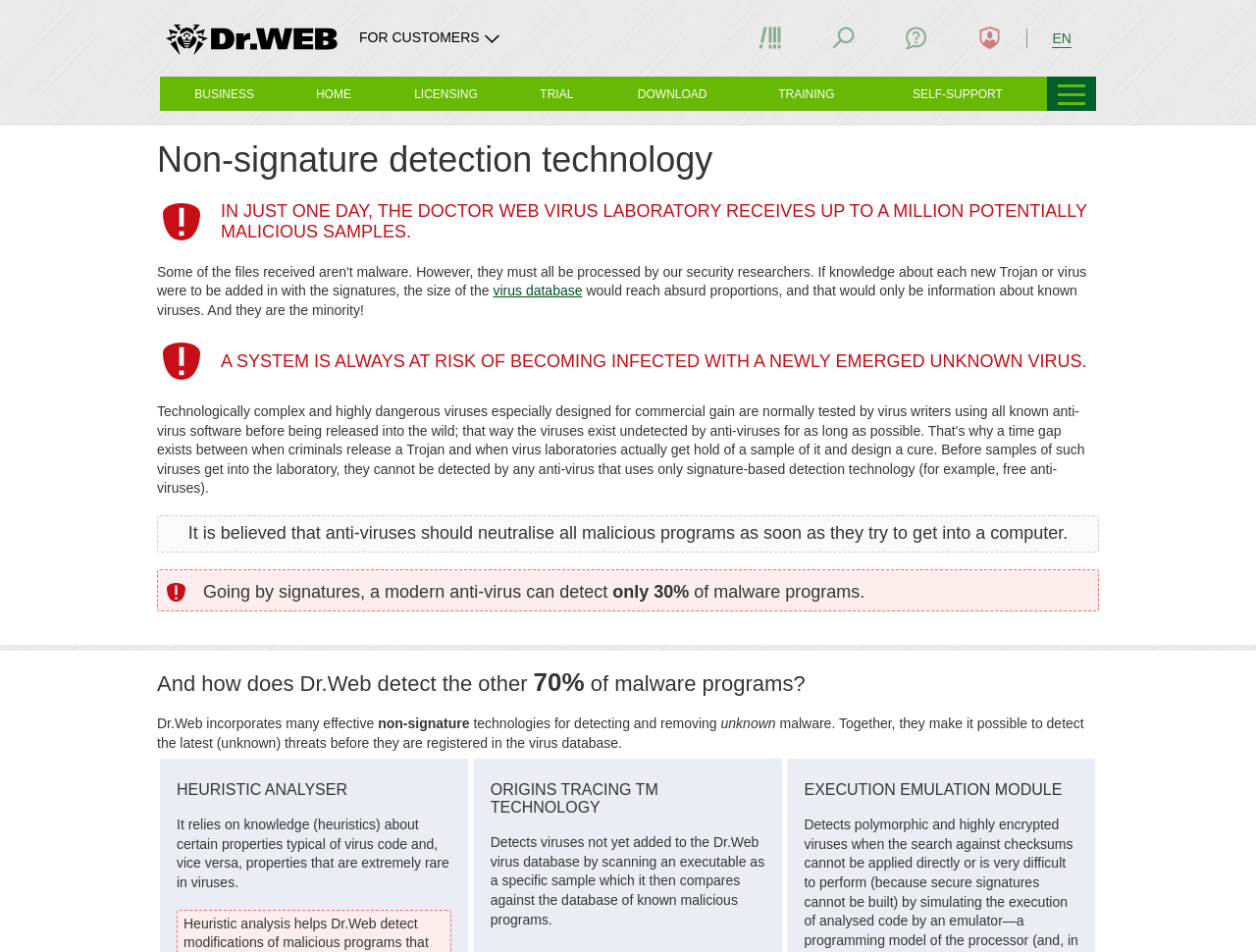What is the topic of the section with the heading 'Non-signature detection technology'?
Identify the answer in the screenshot and reply with a single word or phrase.

Virus detection